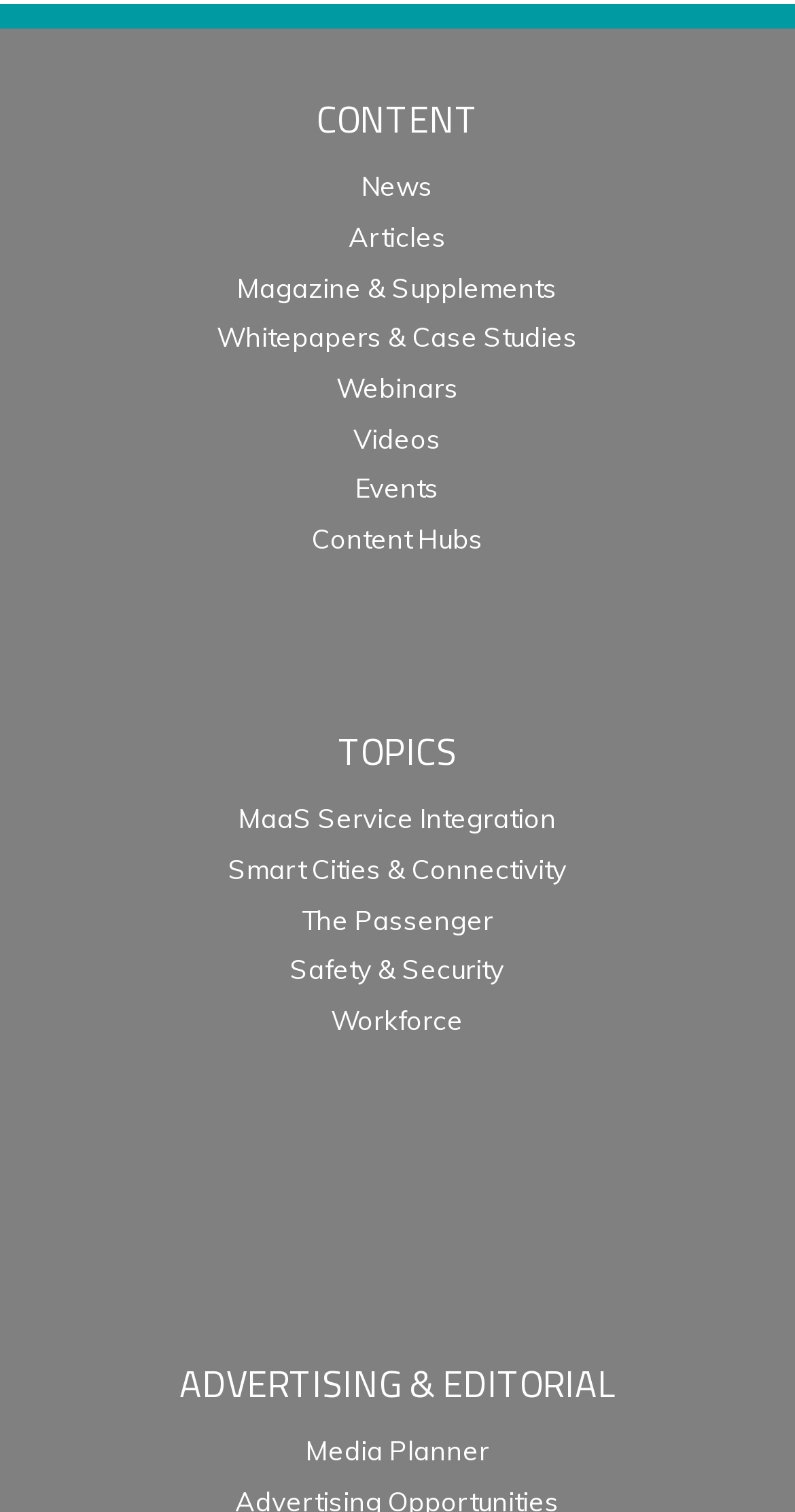From the element description Permission to reuse our content, predict the bounding box coordinates of the UI element. The coordinates must be specified in the format (top-left x, top-left y, bottom-right x, bottom-right y) and should be within the 0 to 1 range.

[0.25, 0.751, 0.75, 0.772]